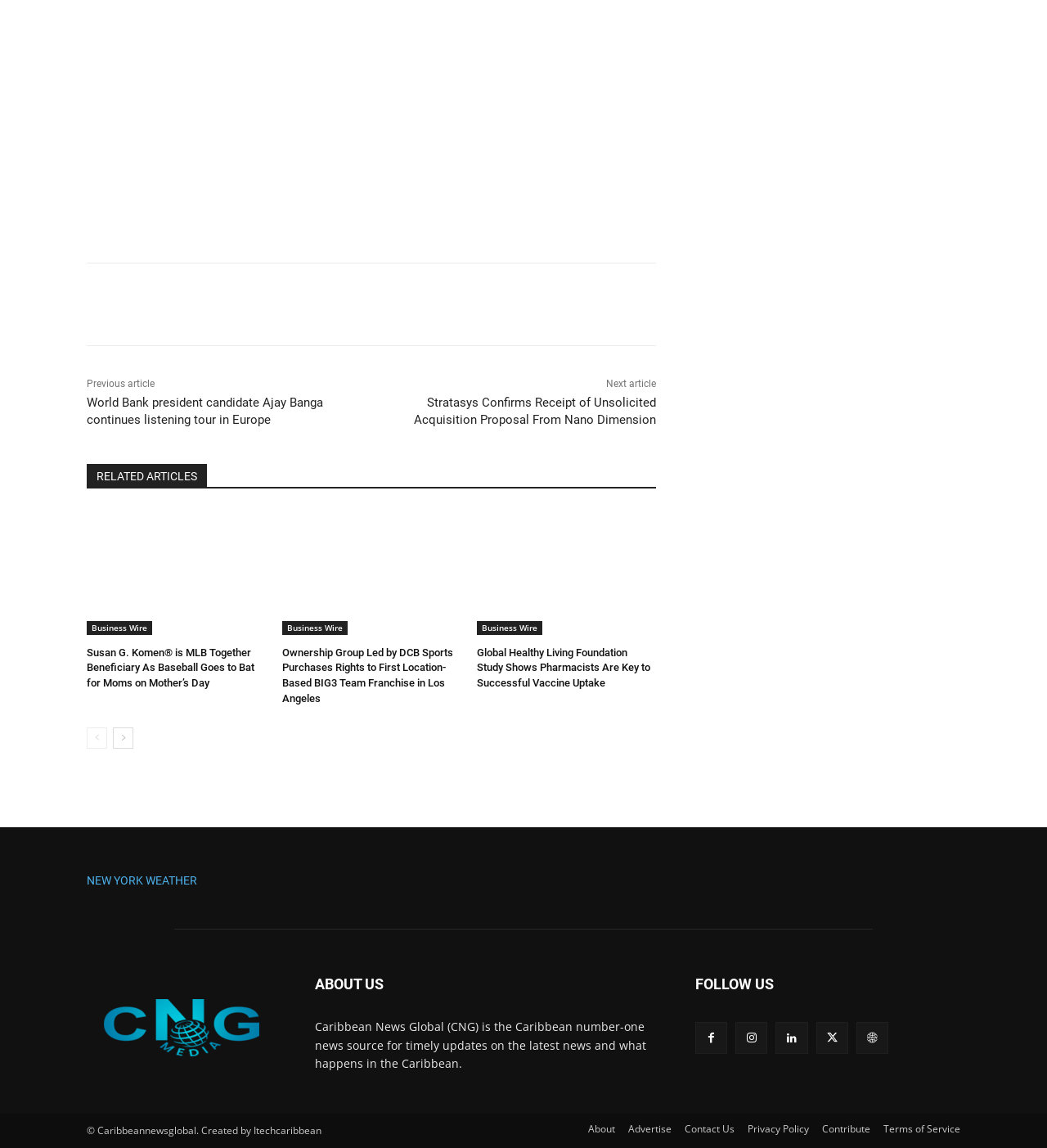Could you determine the bounding box coordinates of the clickable element to complete the instruction: "Read World Bank president candidate Ajay Banga continues listening tour in Europe"? Provide the coordinates as four float numbers between 0 and 1, i.e., [left, top, right, bottom].

[0.083, 0.344, 0.309, 0.372]